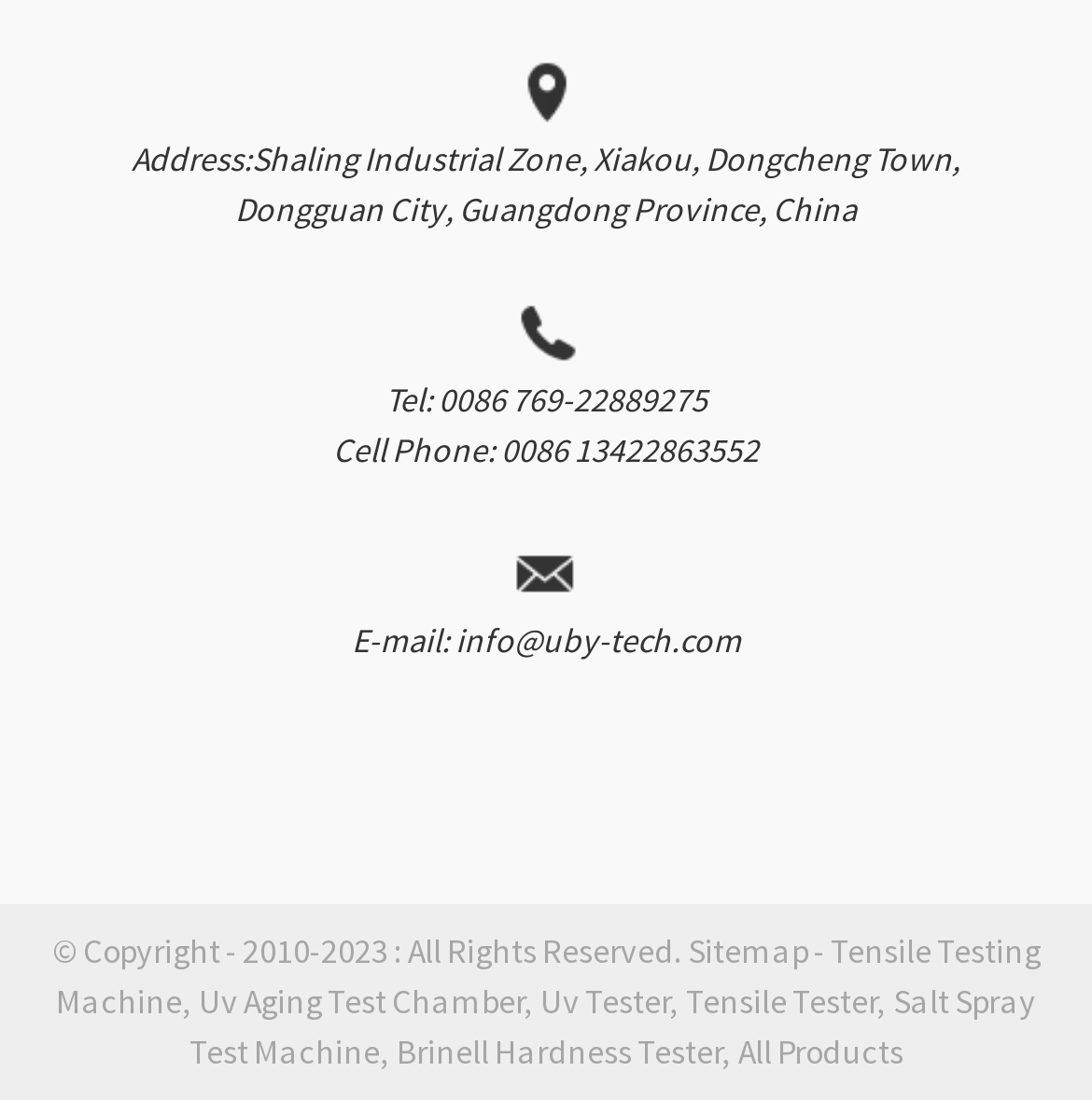Please identify the bounding box coordinates of the element that needs to be clicked to execute the following command: "Send an email". Provide the bounding box using four float numbers between 0 and 1, formatted as [left, top, right, bottom].

[0.322, 0.562, 0.678, 0.6]